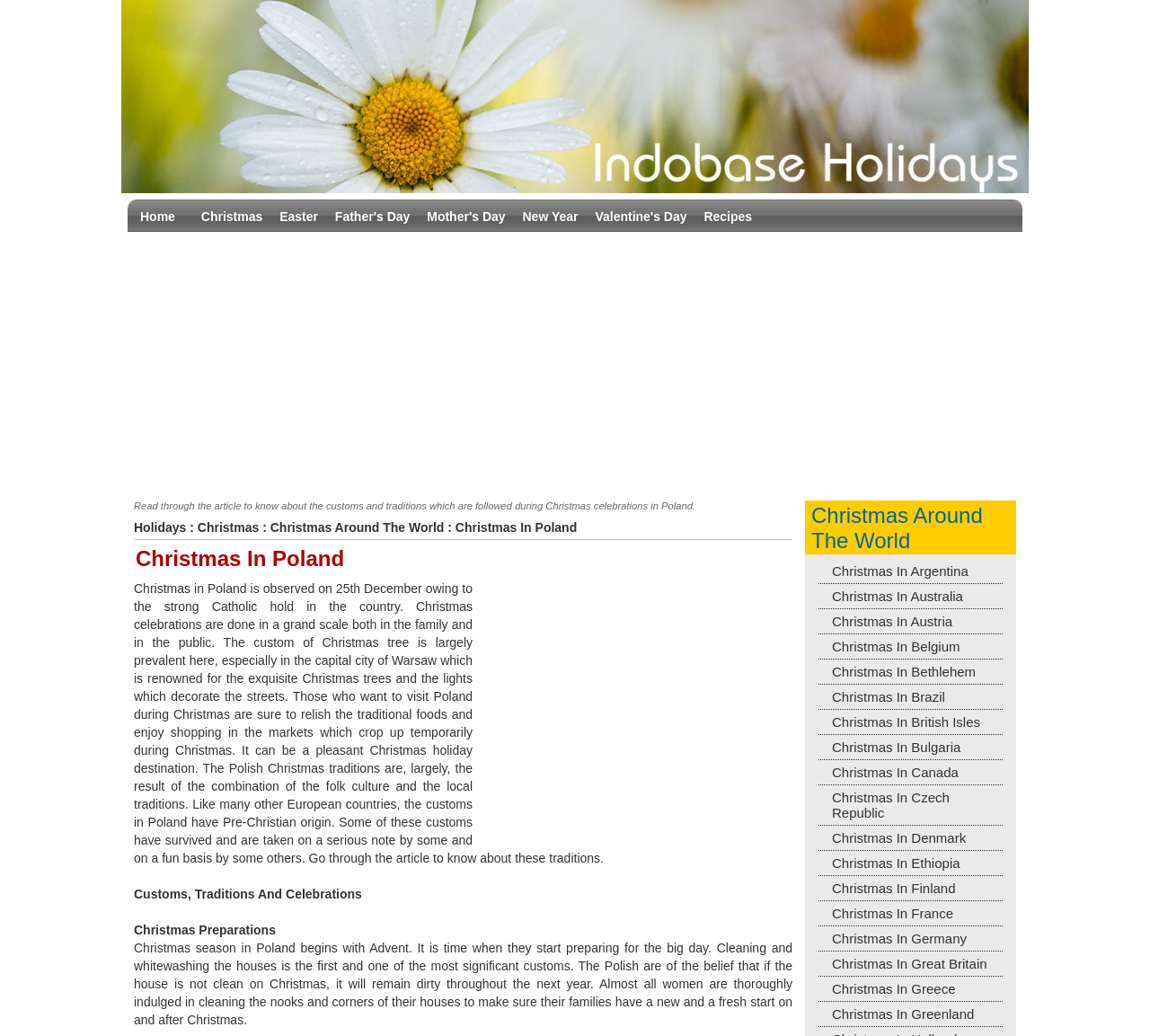Provide a one-word or short-phrase response to the question:
What is the significance of cleaning the house during Christmas in Poland?

Fresh start